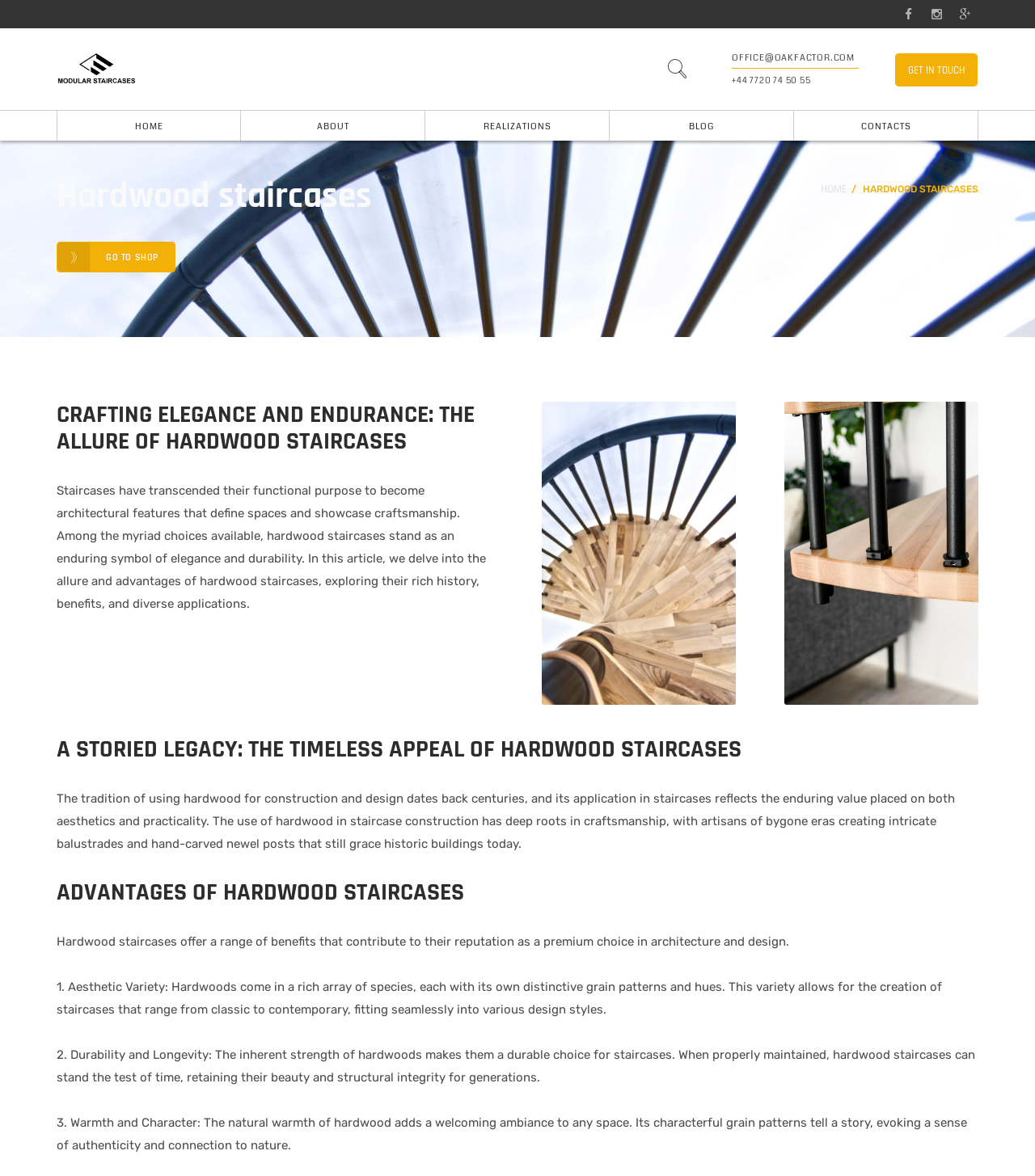Please indicate the bounding box coordinates of the element's region to be clicked to achieve the instruction: "read about hardwood staircases". Provide the coordinates as four float numbers between 0 and 1, i.e., [left, top, right, bottom].

[0.055, 0.341, 0.477, 0.387]